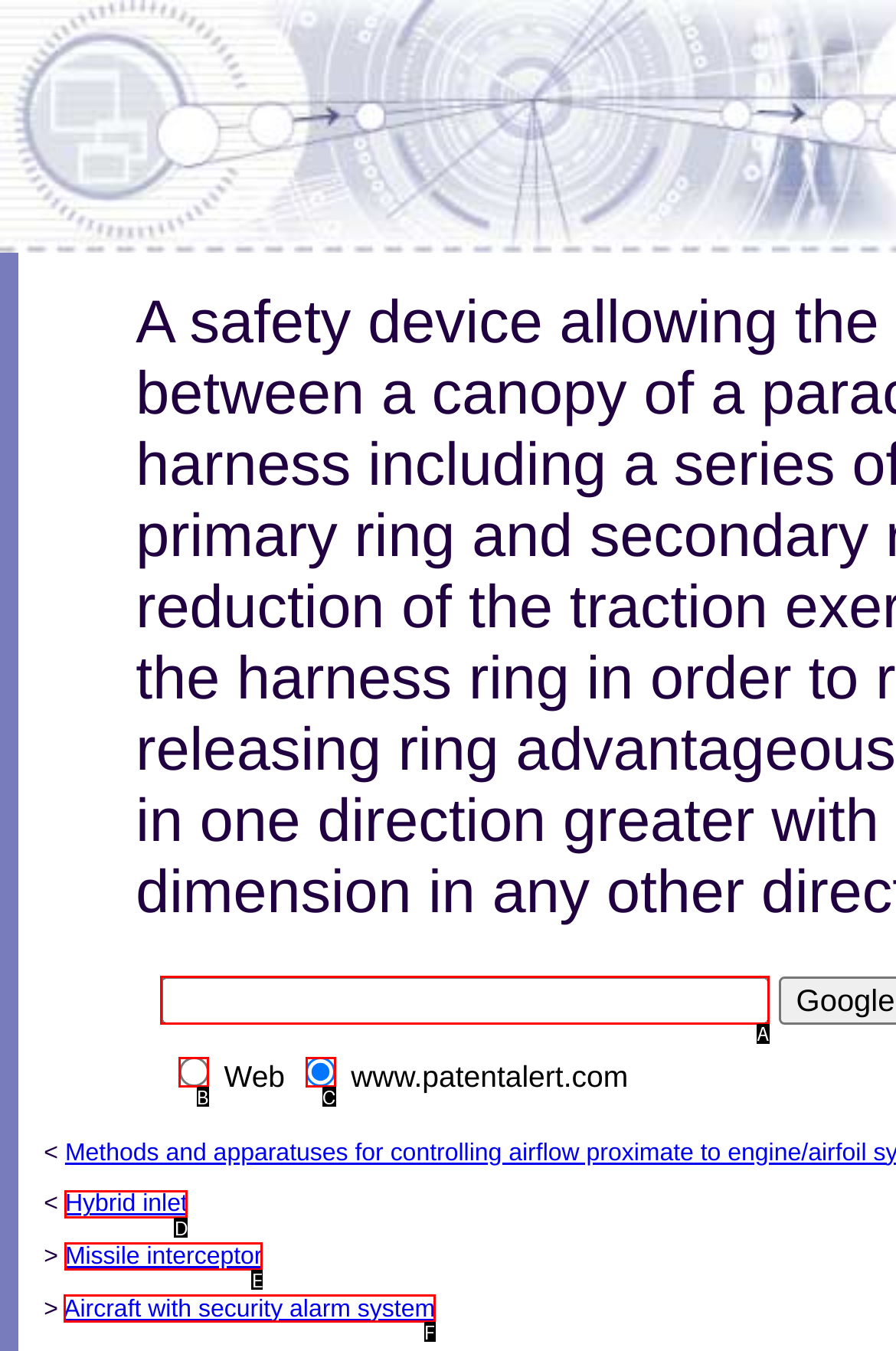Identify the letter of the UI element that corresponds to: Aircraft with security alarm system
Respond with the letter of the option directly.

F